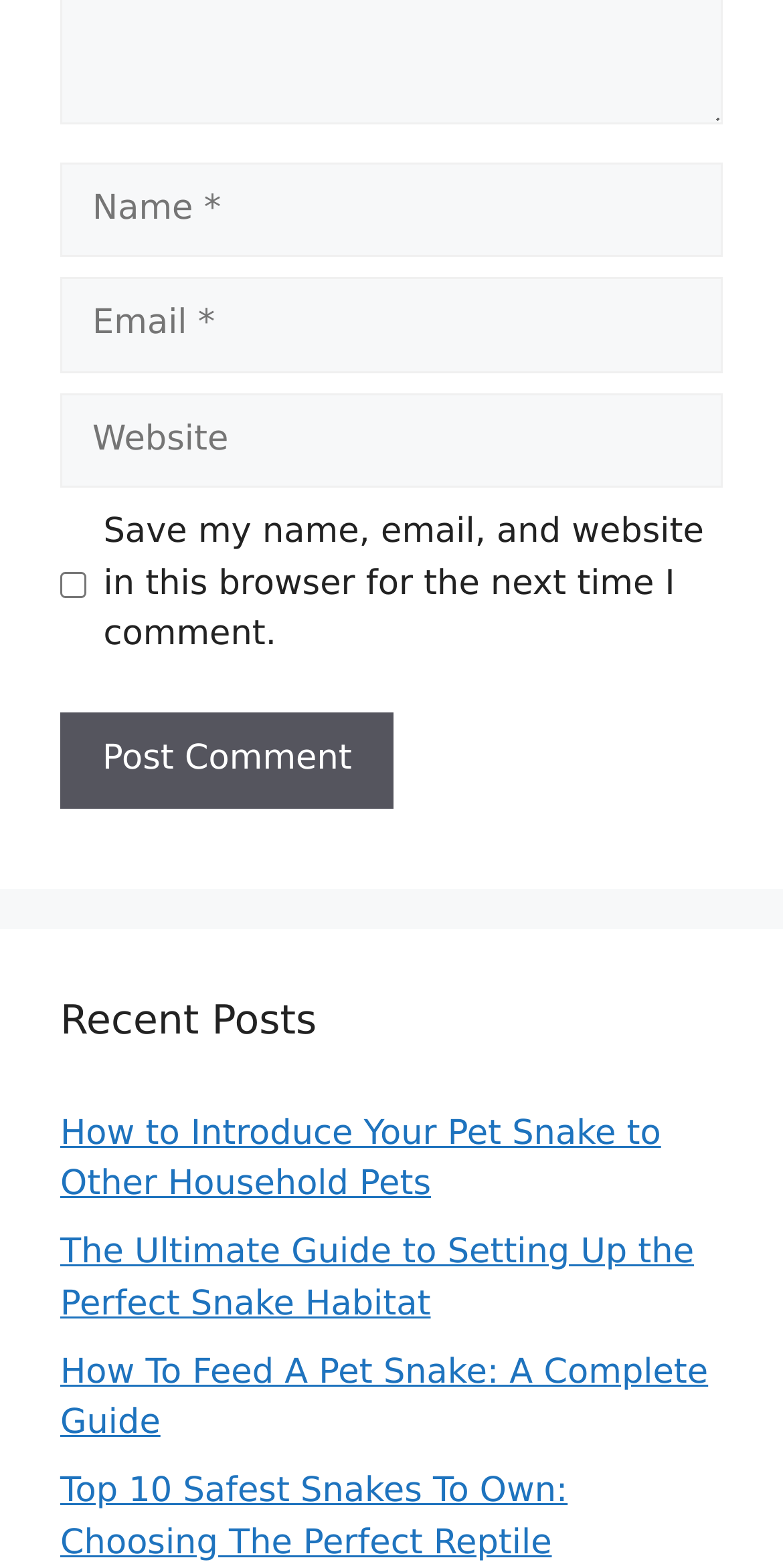What is the label of the button?
From the image, provide a succinct answer in one word or a short phrase.

Post Comment